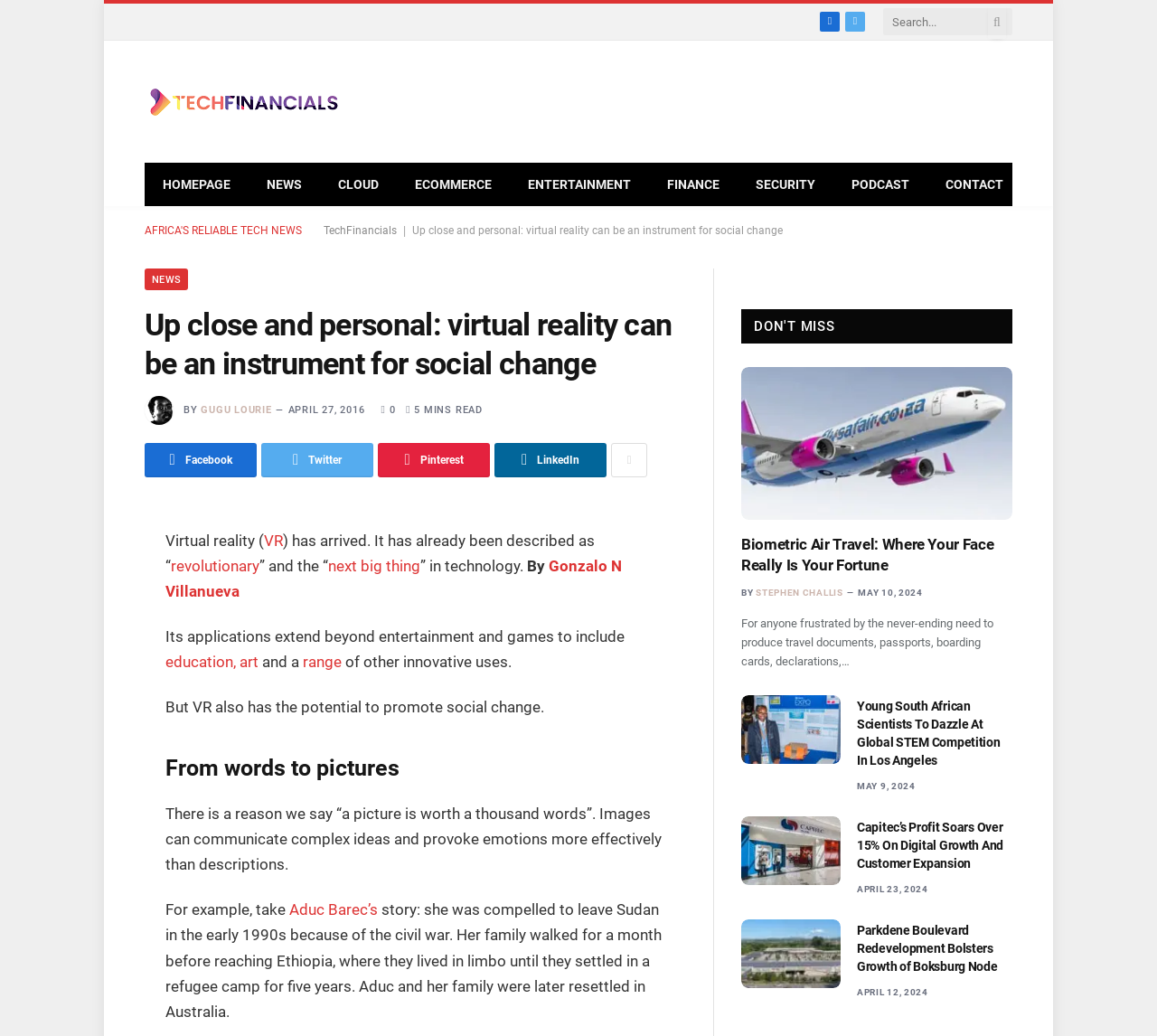Please identify the coordinates of the bounding box that should be clicked to fulfill this instruction: "Click on the 'Compare SIM Only Deals: Best Value Mobile SIM Cards In The UK' link".

None